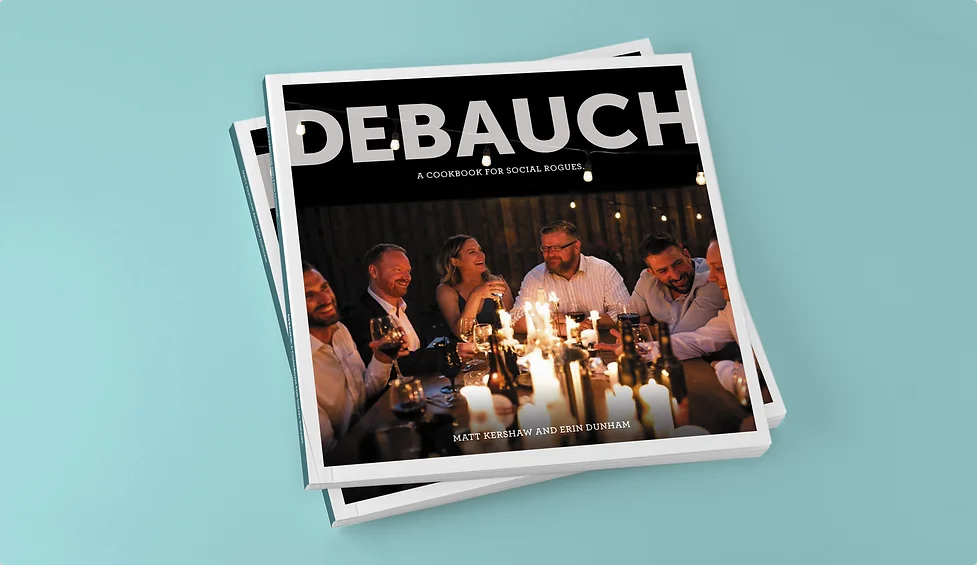What is the theme of the cookbook?
Based on the image, respond with a single word or phrase.

Hosting and good company